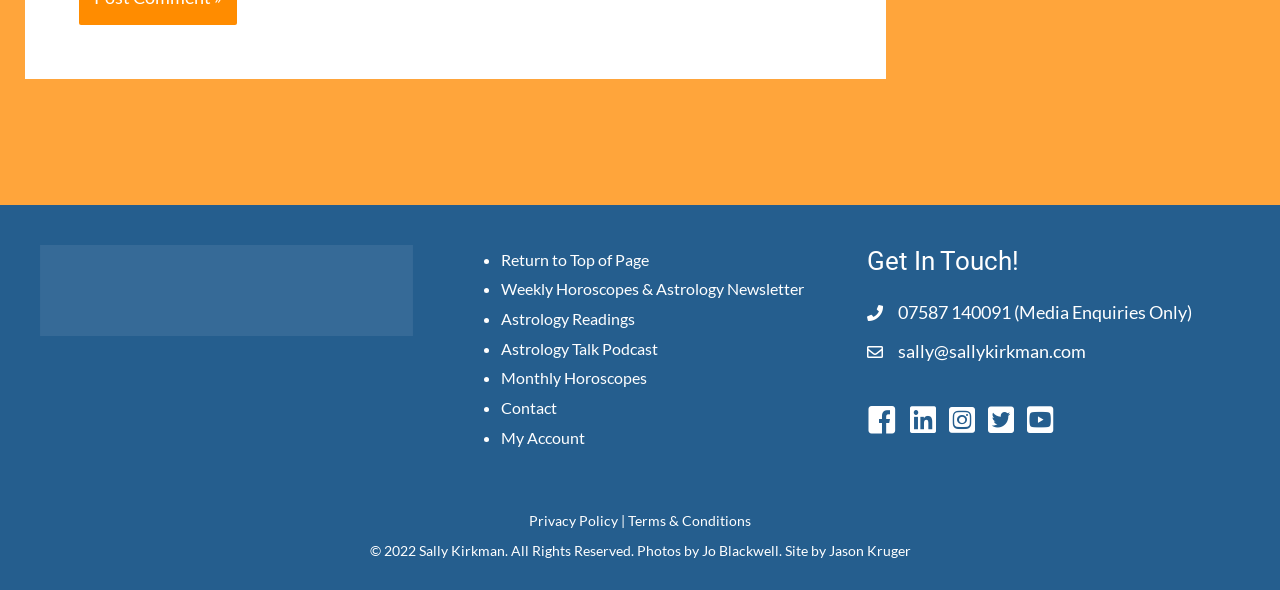Who took the photos on this webpage? Based on the image, give a response in one word or a short phrase.

Jo Blackwell